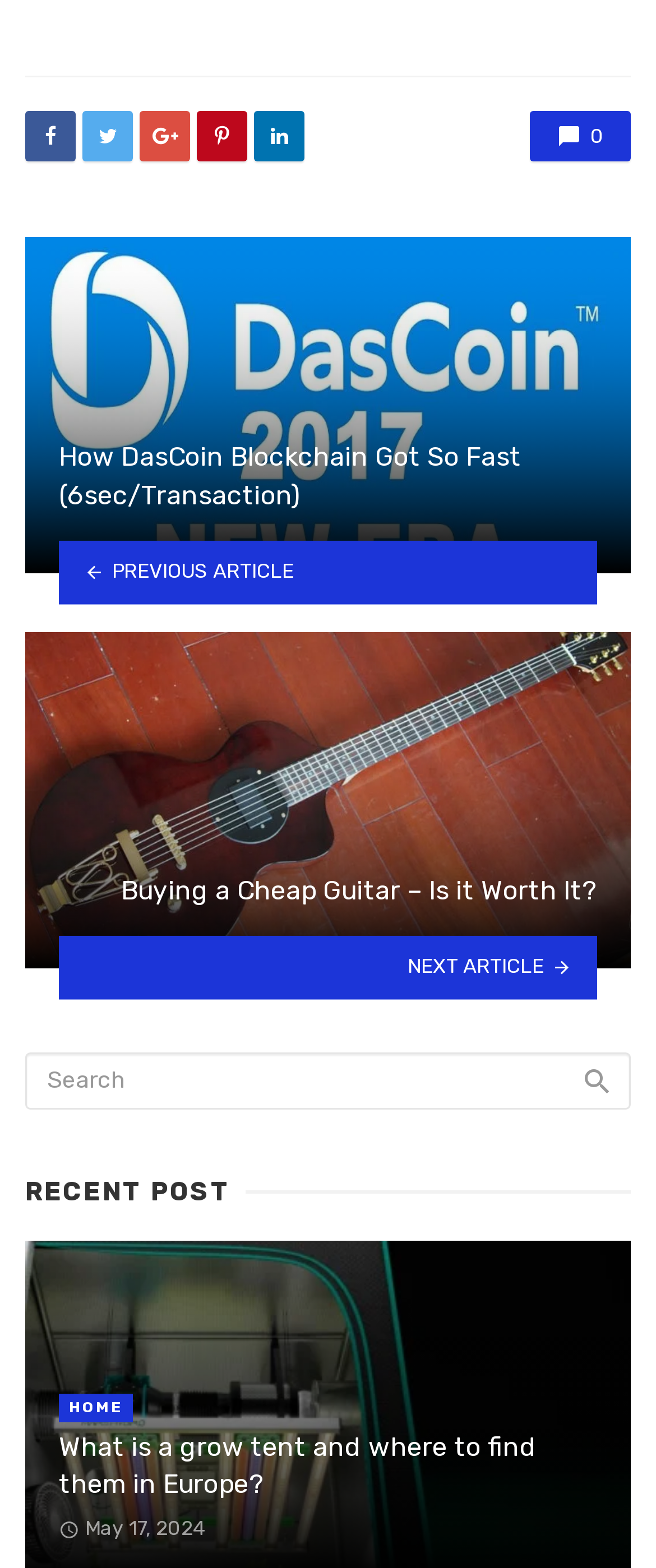Based on the image, please elaborate on the answer to the following question:
What is the purpose of the textbox?

The textbox has a label 'Search' and is located at the bottom of the page, suggesting that its purpose is to allow users to search for content on the website.